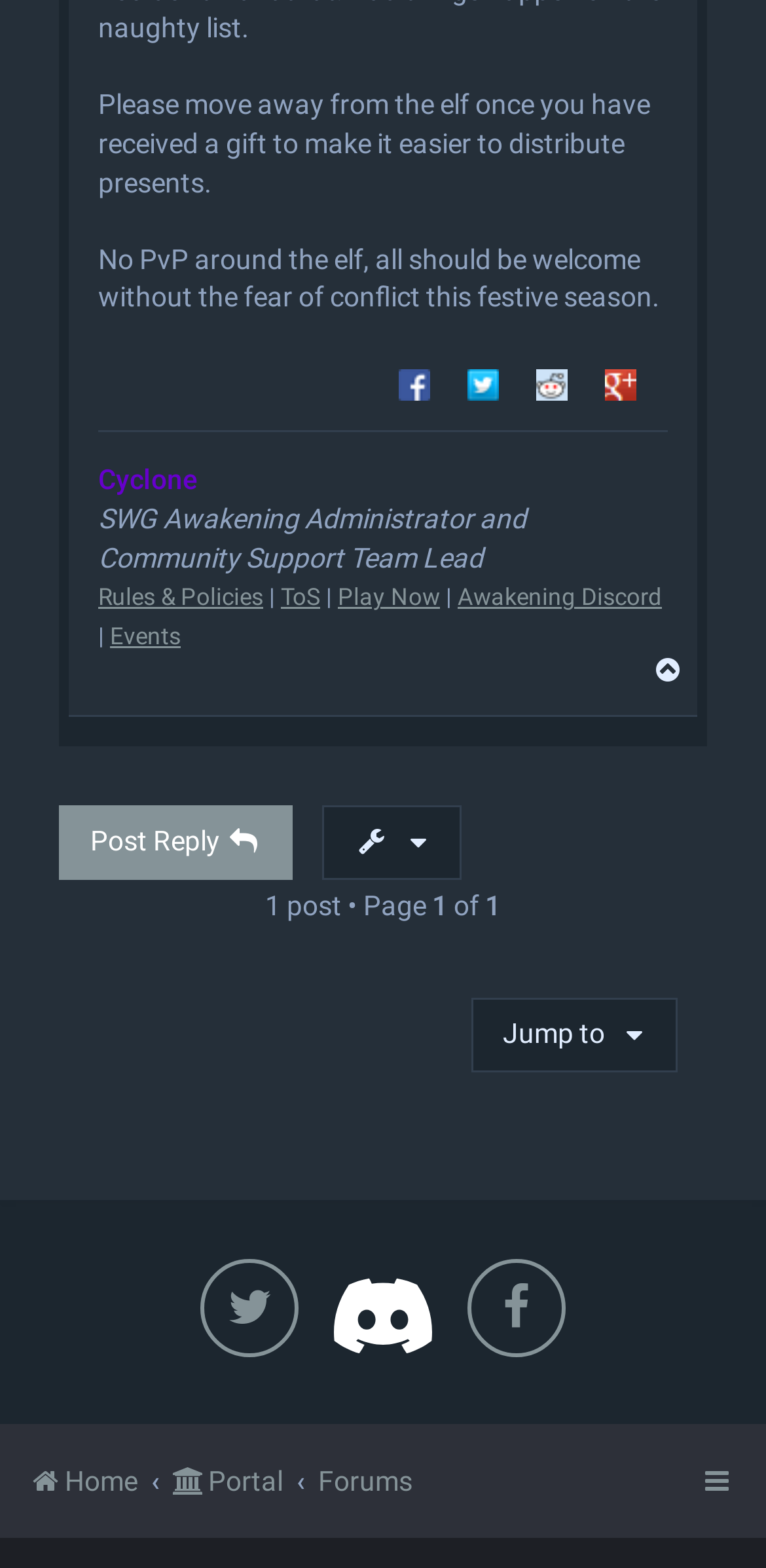What is the name of the community support team lead?
Based on the image content, provide your answer in one word or a short phrase.

SWG Awakening